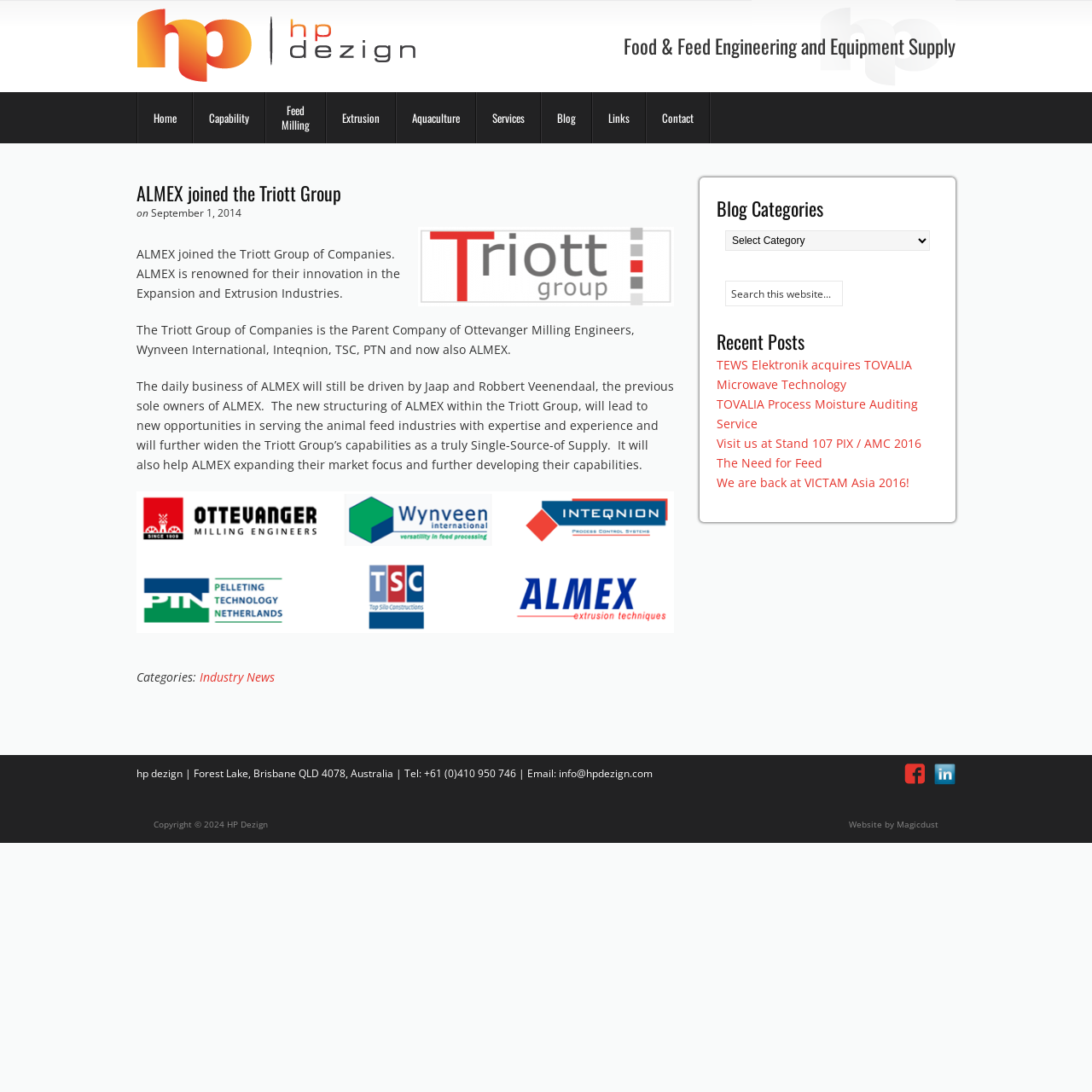Please find the bounding box coordinates of the section that needs to be clicked to achieve this instruction: "Read the article 'SCROOGE' MCMASTER CONTINUES HIS ATTACK ON PUBLIC SCHOOL CHILDREN".

None